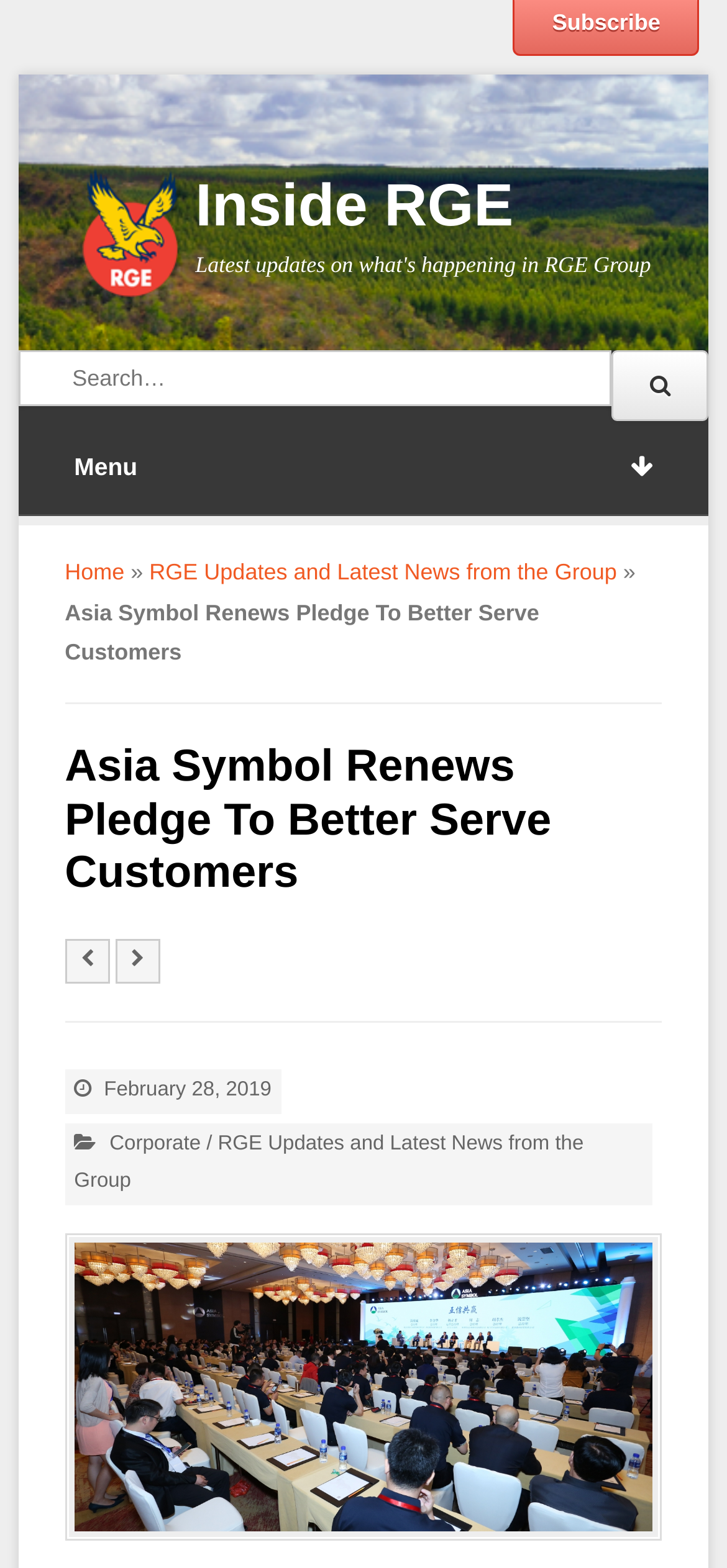Identify the bounding box coordinates for the UI element described as follows: Home. Use the format (top-left x, top-left y, bottom-right x, bottom-right y) and ensure all values are floating point numbers between 0 and 1.

[0.089, 0.356, 0.171, 0.373]